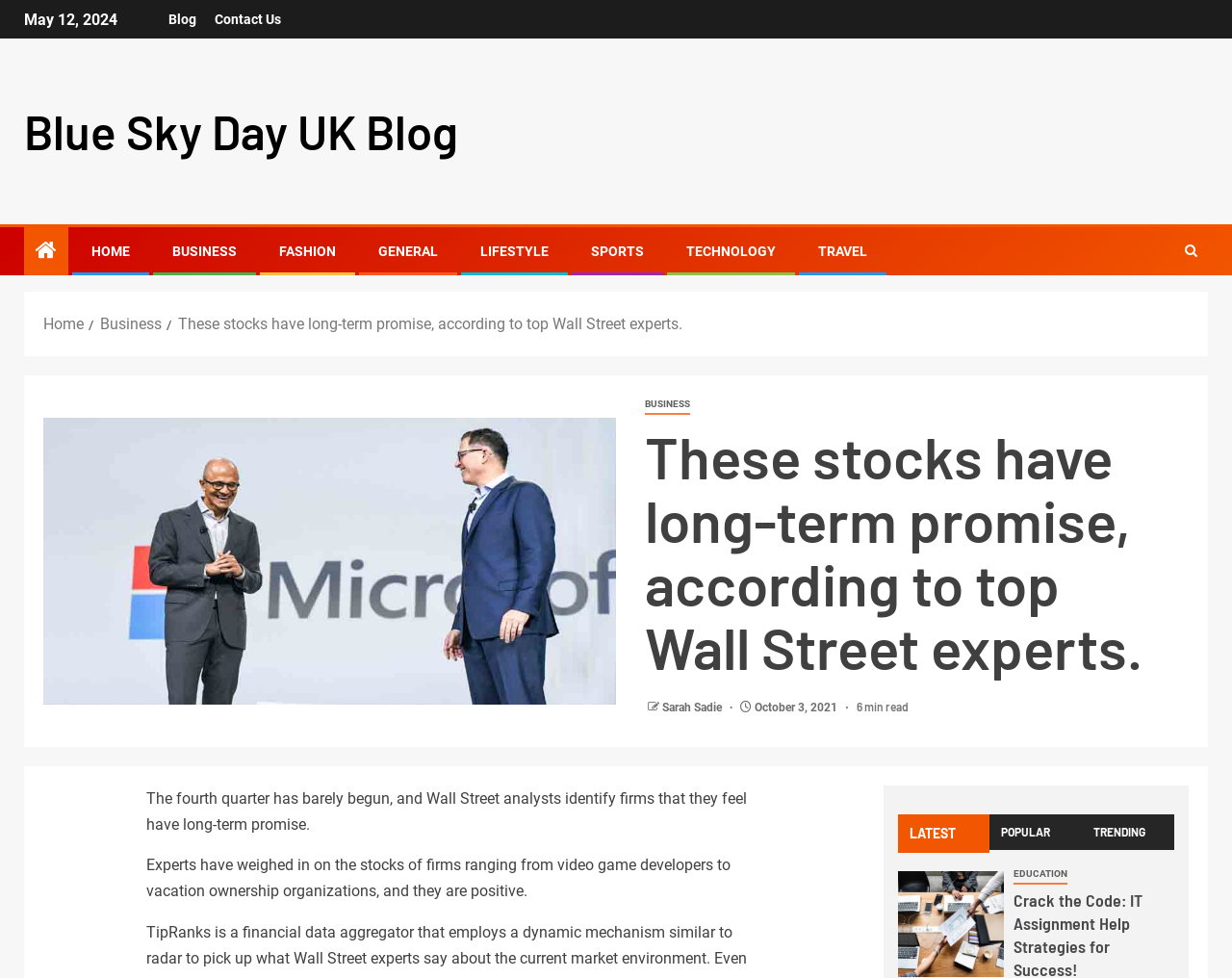Provide your answer to the question using just one word or phrase: What is the category of the article?

BUSINESS